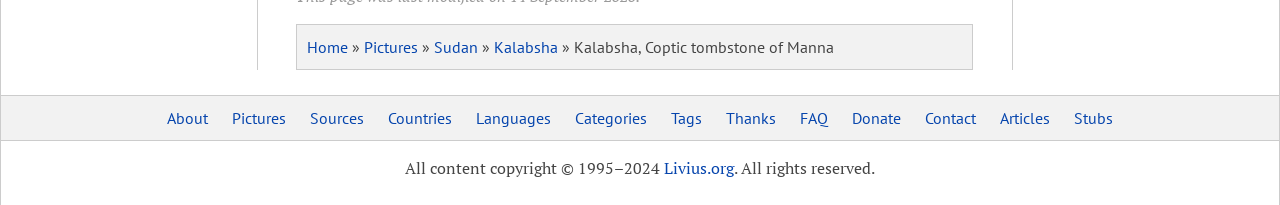How many links are there in the bottom navigation bar?
From the image, provide a succinct answer in one word or a short phrase.

13